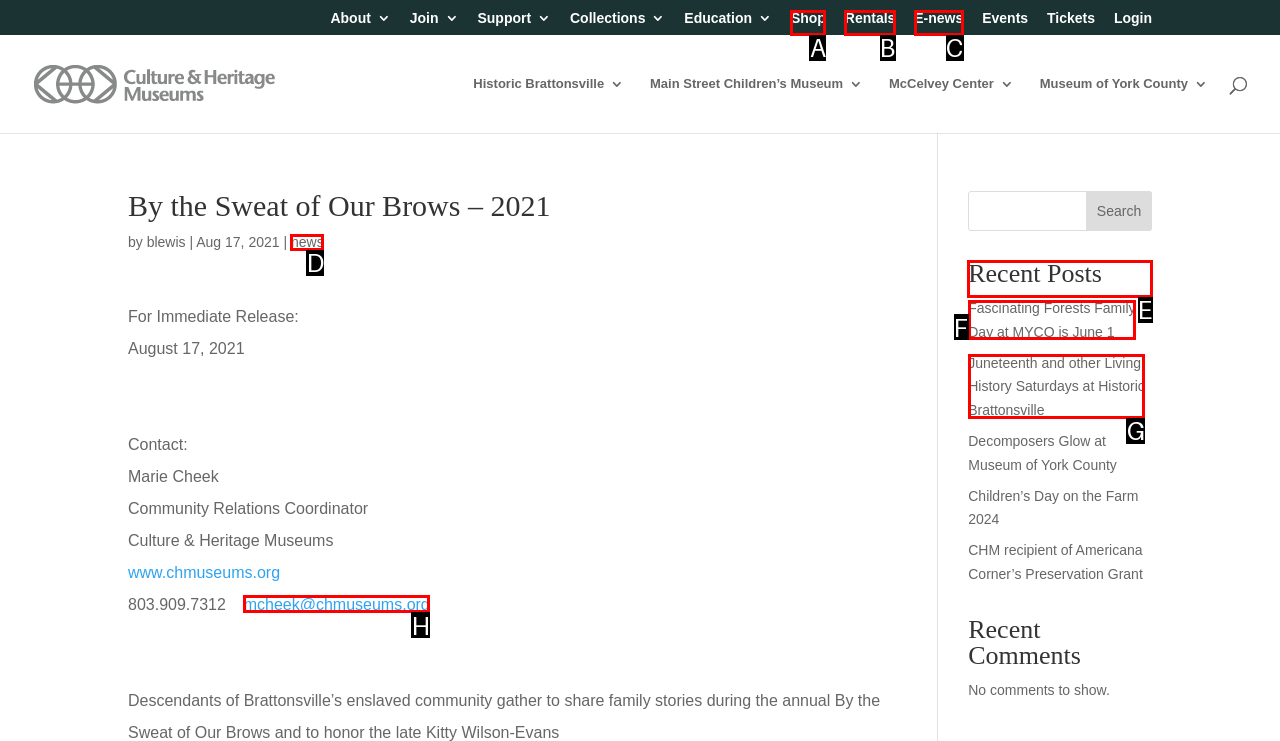Decide which letter you need to select to fulfill the task: Check recent posts
Answer with the letter that matches the correct option directly.

E